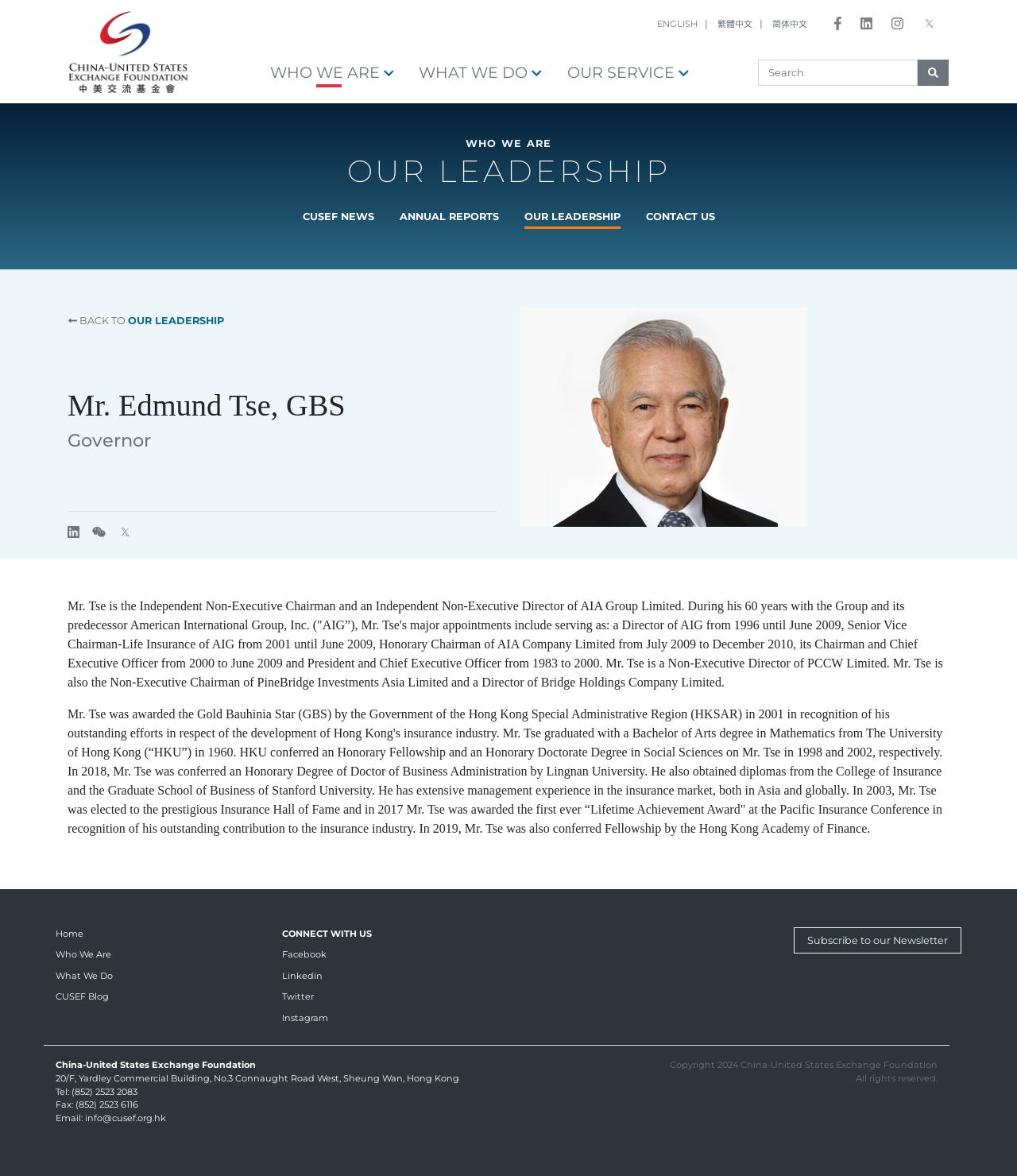What is Mr. Edmund Tse's occupation? Refer to the image and provide a one-word or short phrase answer.

Independent Non-Executive Chairman